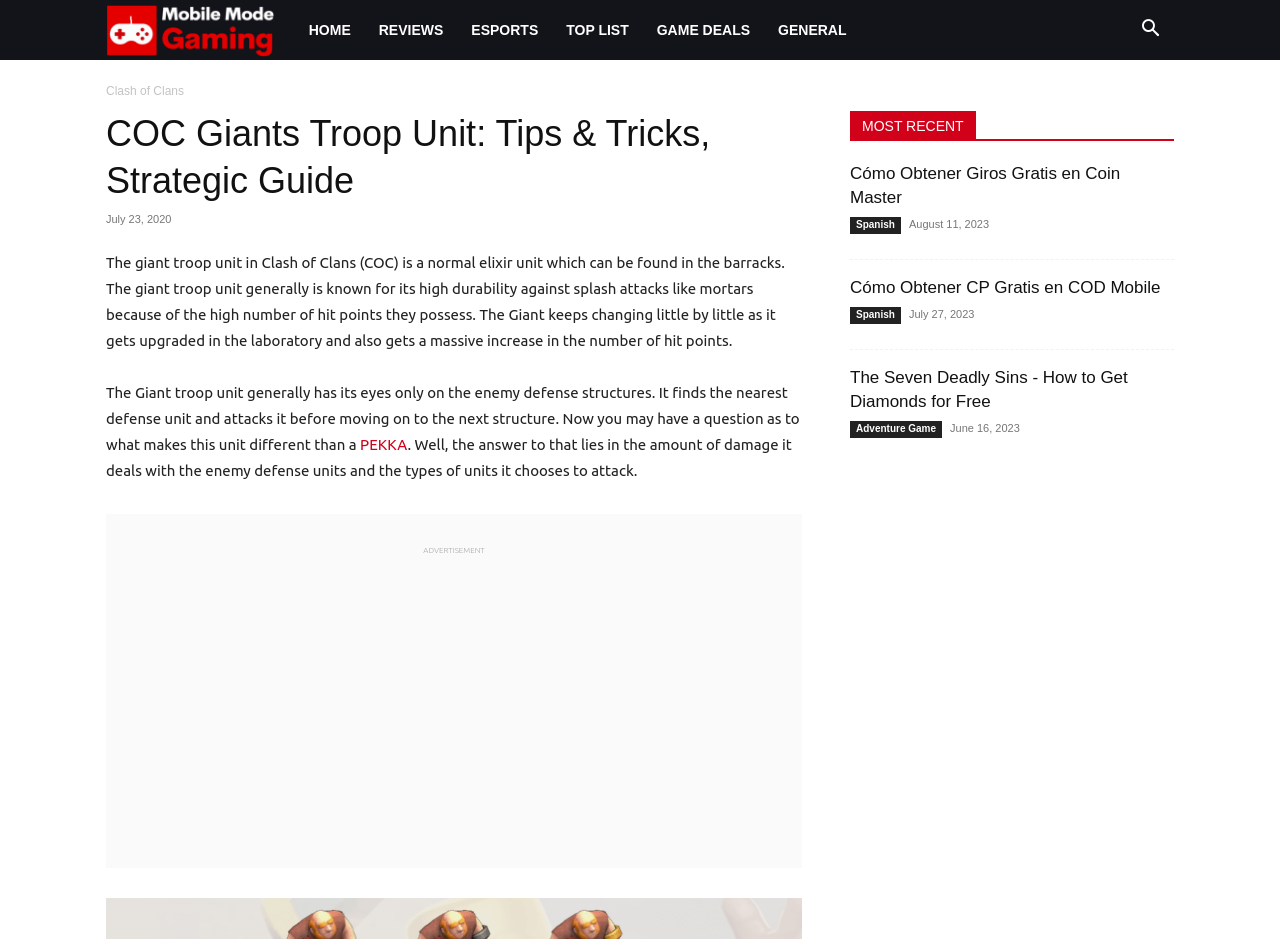Given the webpage screenshot, identify the bounding box of the UI element that matches this description: "aria-label="Search"".

[0.88, 0.024, 0.917, 0.042]